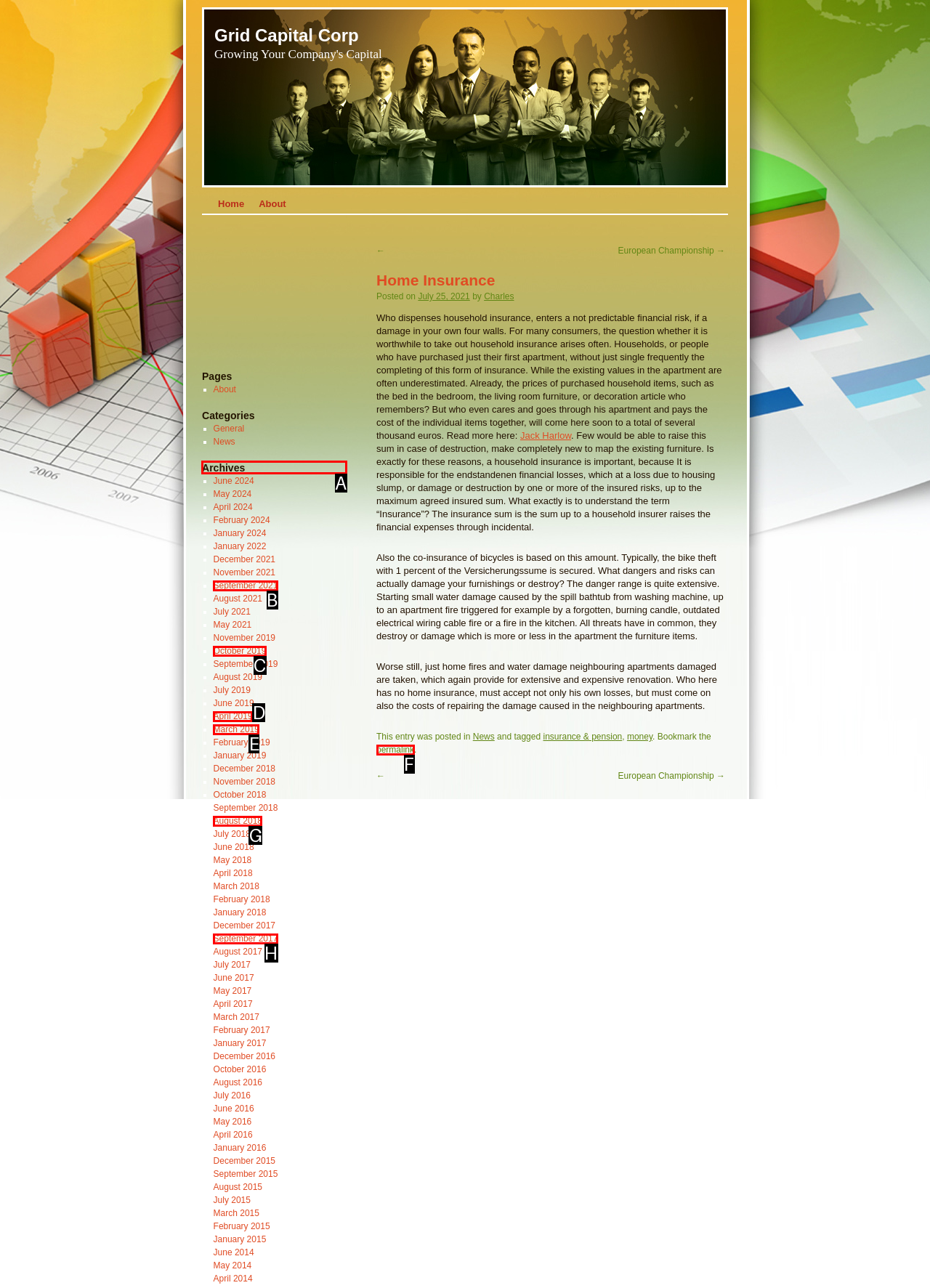Tell me which option I should click to complete the following task: Go to the 'Archives' section
Answer with the option's letter from the given choices directly.

A